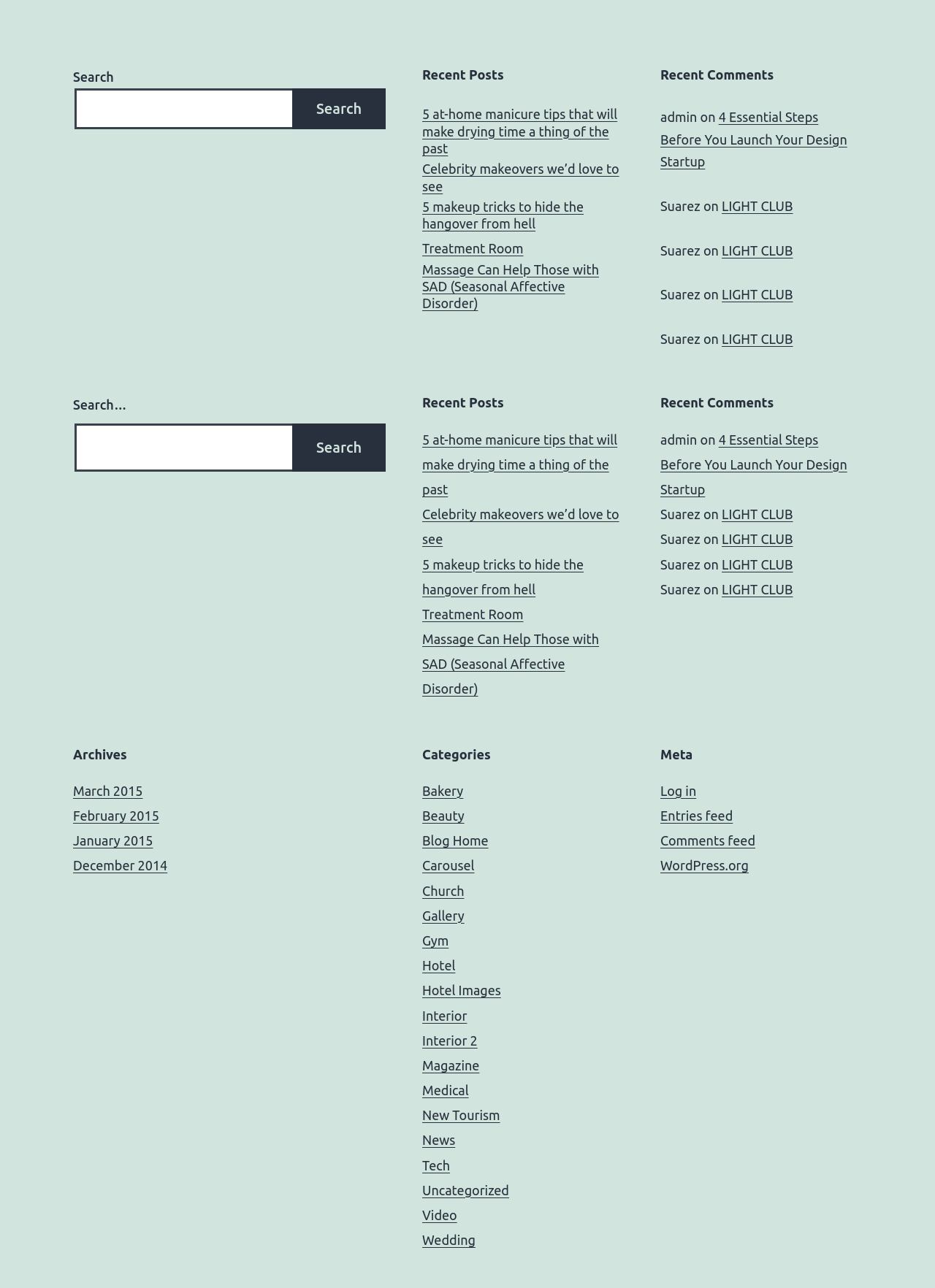What is the earliest month listed in the 'Archives' section?
Answer with a single word or short phrase according to what you see in the image.

December 2014